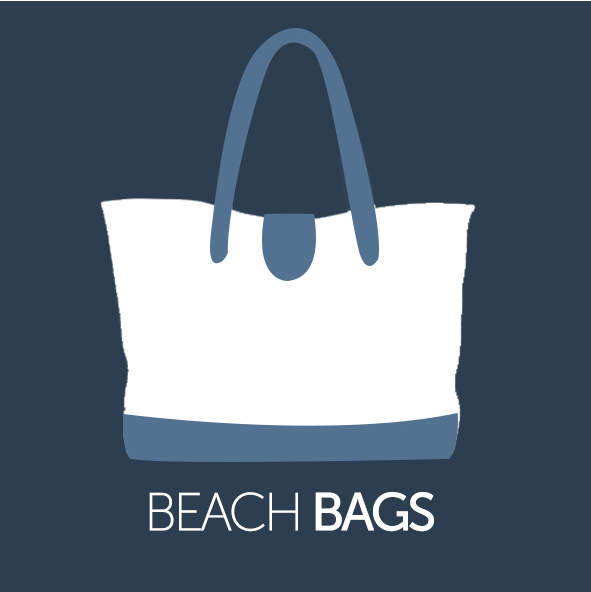Analyze the image and describe all the key elements you observe.

The image showcases a stylish and modern beach bag, prominently featured with a minimalist design. The bag is illustrated in white with a darker blue base, conveying a clean and contemporary aesthetic, perfect for summer outings. The word "BEACH BAGS" is displayed in bold, clear lettering beneath the bag, emphasizing the product category. This eye-catching graphic serves as an inviting representation of the beach bags offered by Merchandise Malta, suggesting functionality and appeal for those looking to carry their essentials to the beach or poolside.